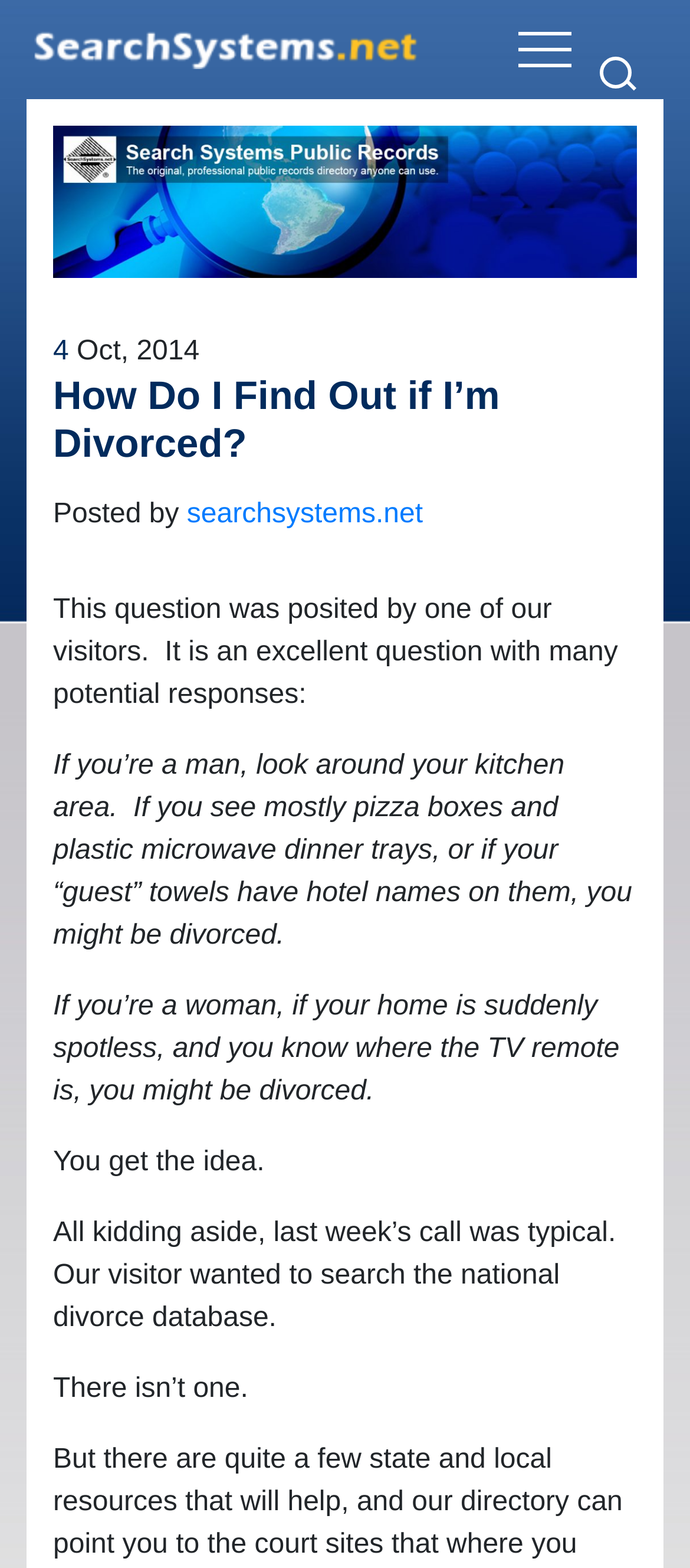Who wrote the blog post?
Using the details from the image, give an elaborate explanation to answer the question.

I determined the author of the blog post by looking at the link element with OCR text 'searchsystems.net' which is located near the top of the page, indicating the author of the blog post.